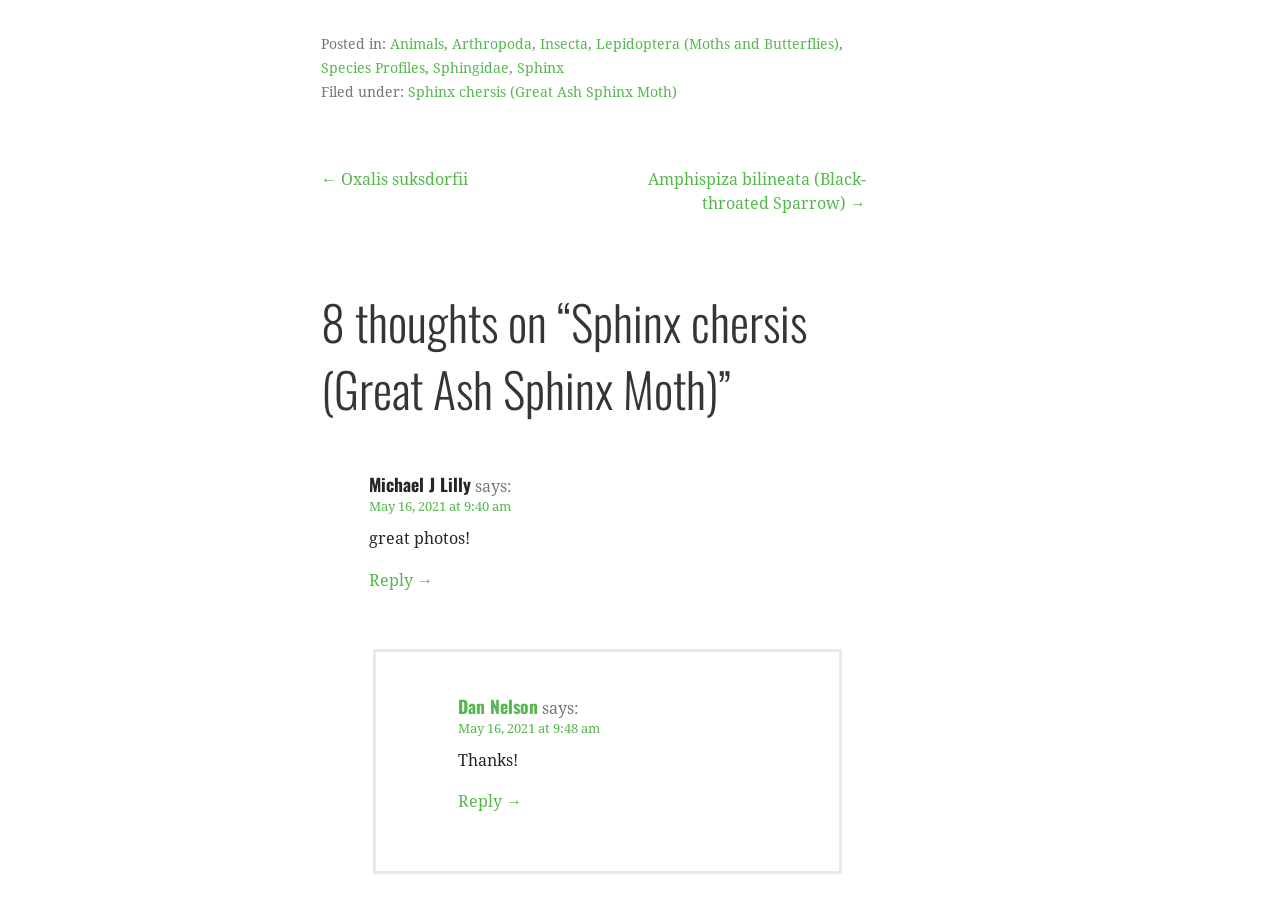Please provide the bounding box coordinates for the element that needs to be clicked to perform the following instruction: "View the next post". The coordinates should be given as four float numbers between 0 and 1, i.e., [left, top, right, bottom].

[0.506, 0.187, 0.676, 0.234]